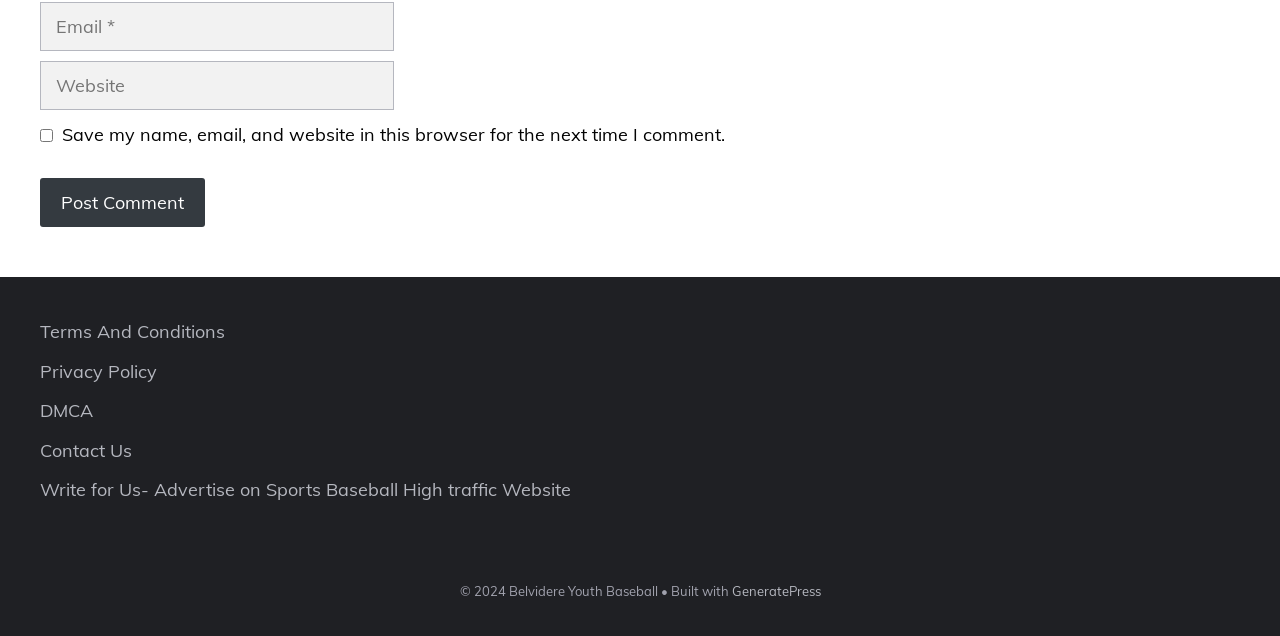Find the bounding box coordinates for the HTML element specified by: "Contact Us".

[0.031, 0.69, 0.103, 0.726]